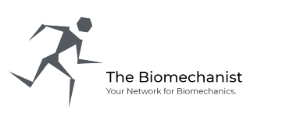Break down the image and describe every detail you can observe.

The image features the logo of "The Biomechanist," which is presented in a sleek and modern style. It prominently displays a stylized silhouette of a running figure, symbolizing dynamics and motion, which reflects the core focus of the platform on biomechanics. Accompanying the graphic is the phrase "Your Network for Biomechanics," emphasizing the community aspect of the organization, which serves as a hub for information, networking, and resources related to the field of biomechanics. This branding conveys a professional yet approachable identity, inviting engagement from both professionals and enthusiasts in biomechanics.